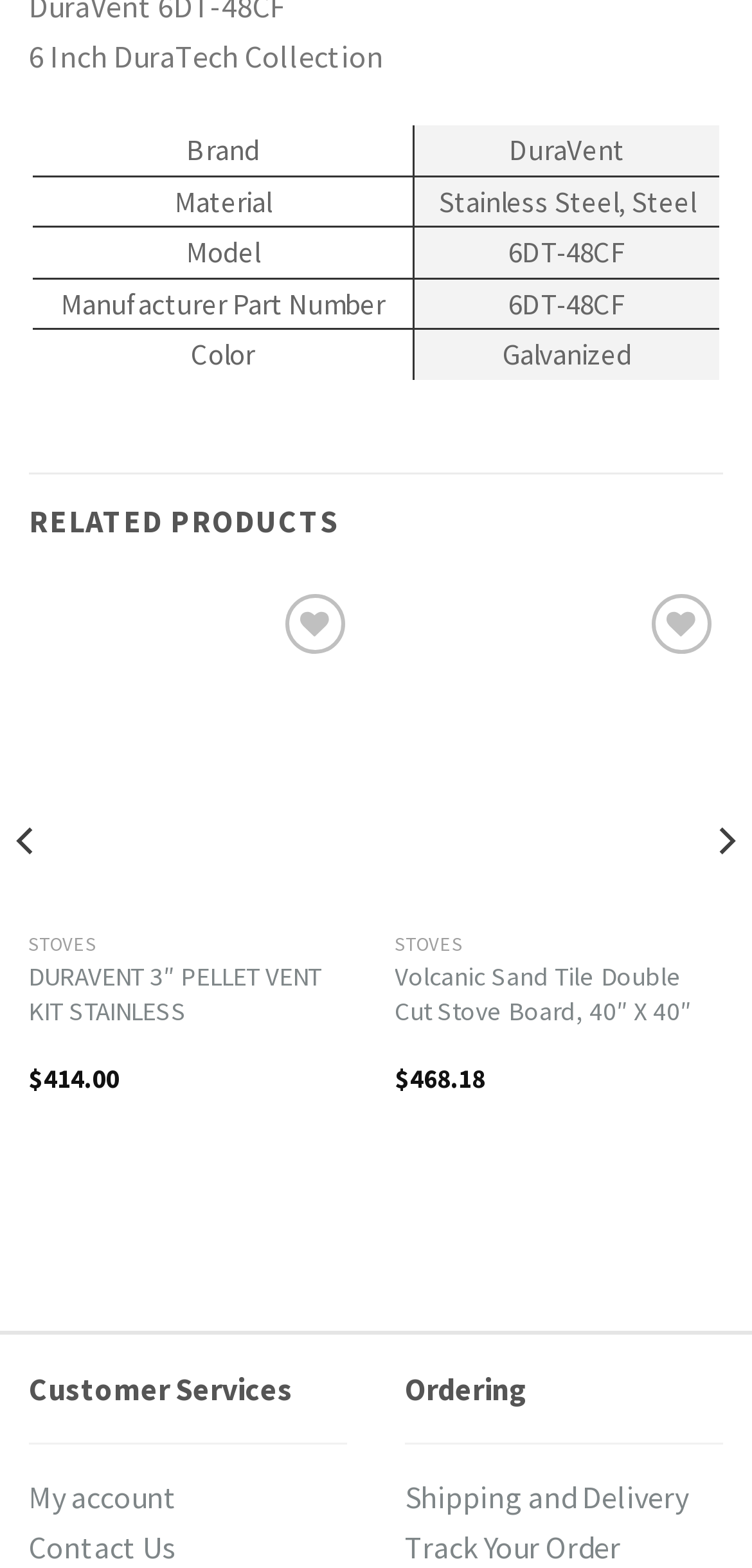Locate the UI element described as follows: "Shipping and Delivery". Return the bounding box coordinates as four float numbers between 0 and 1 in the order [left, top, right, bottom].

[0.538, 0.943, 0.915, 0.967]